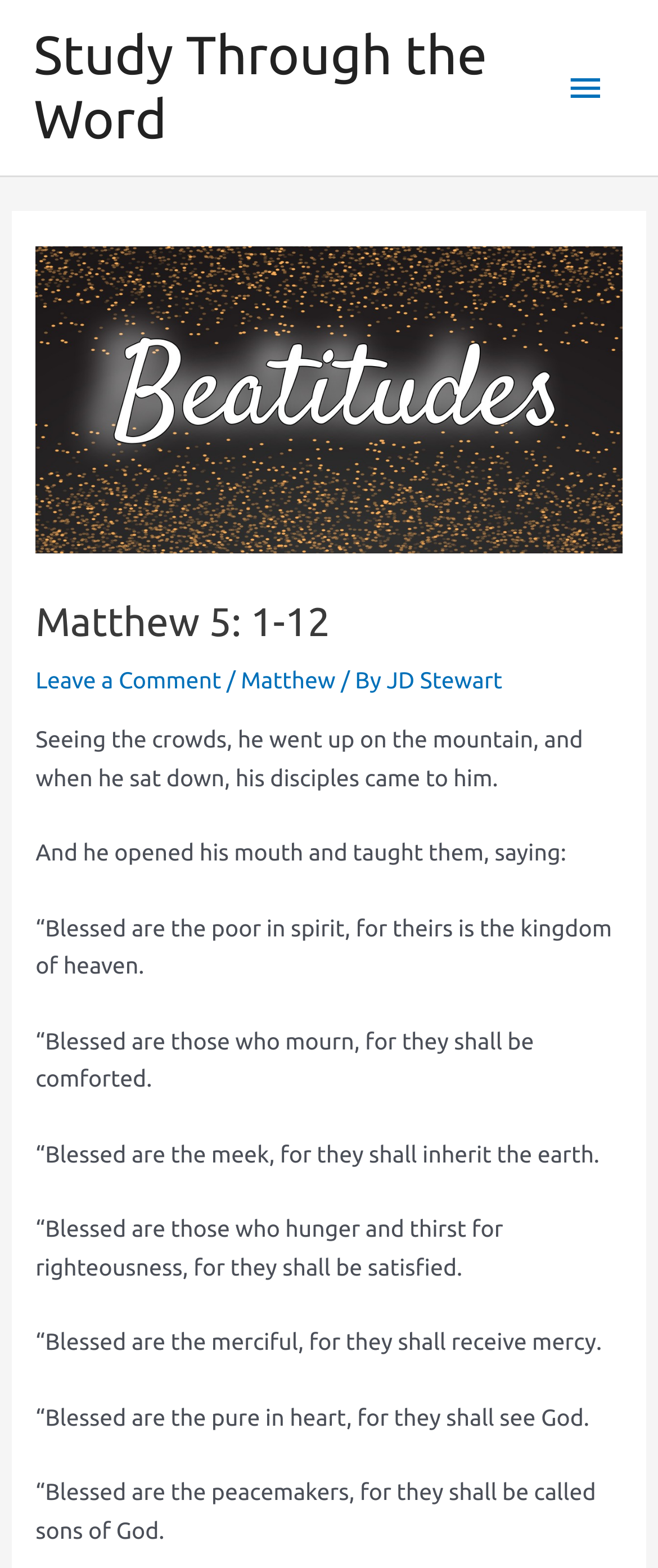Determine the title of the webpage and give its text content.

Matthew 5: 1-12